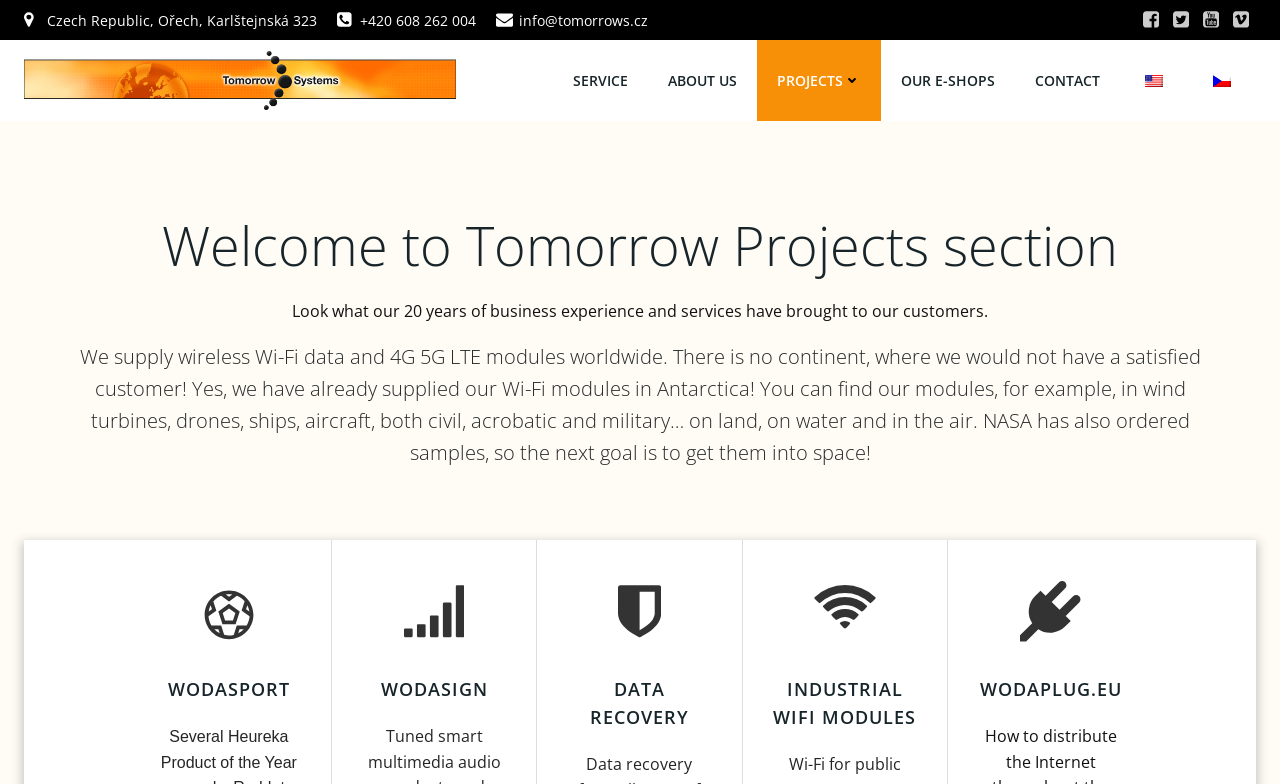Answer the following query with a single word or phrase:
What is the company's location?

Czech Republic, Ořech, Karlštejnská 323